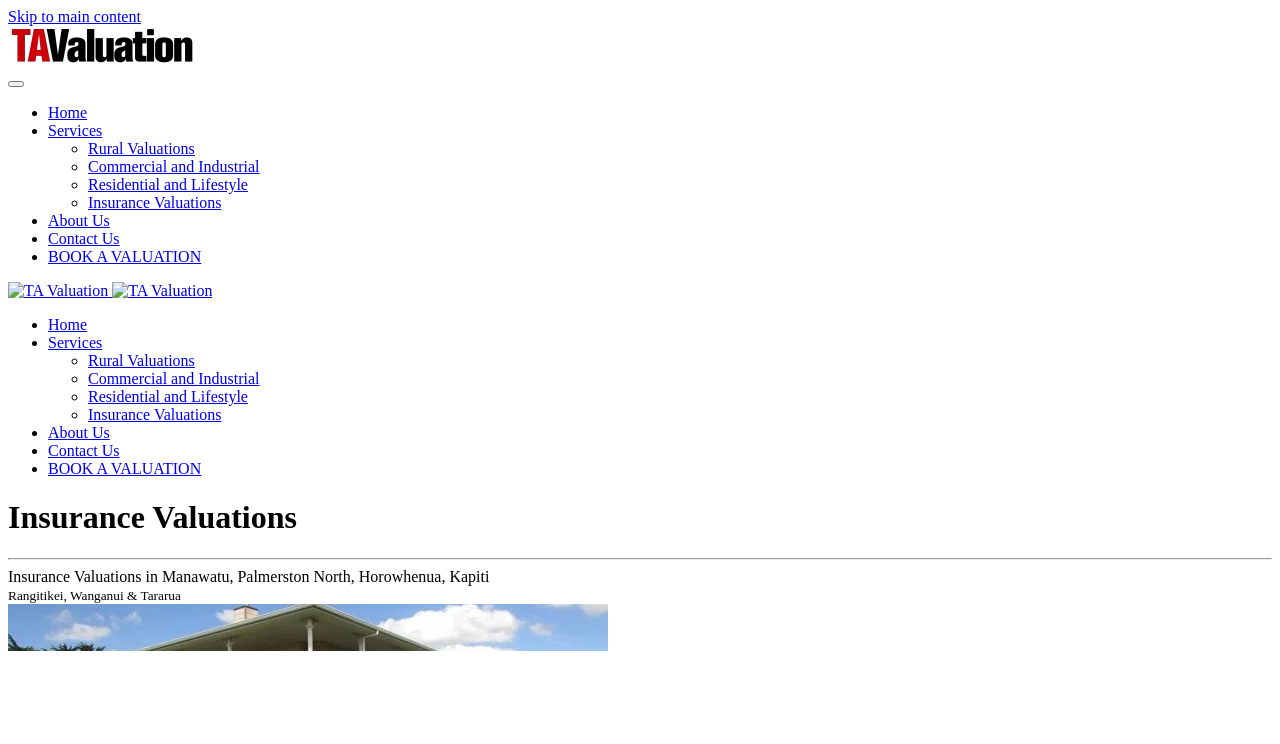Find the bounding box coordinates of the element's region that should be clicked in order to follow the given instruction: "View the 'About Us' page". The coordinates should consist of four float numbers between 0 and 1, i.e., [left, top, right, bottom].

[0.038, 0.285, 0.086, 0.308]